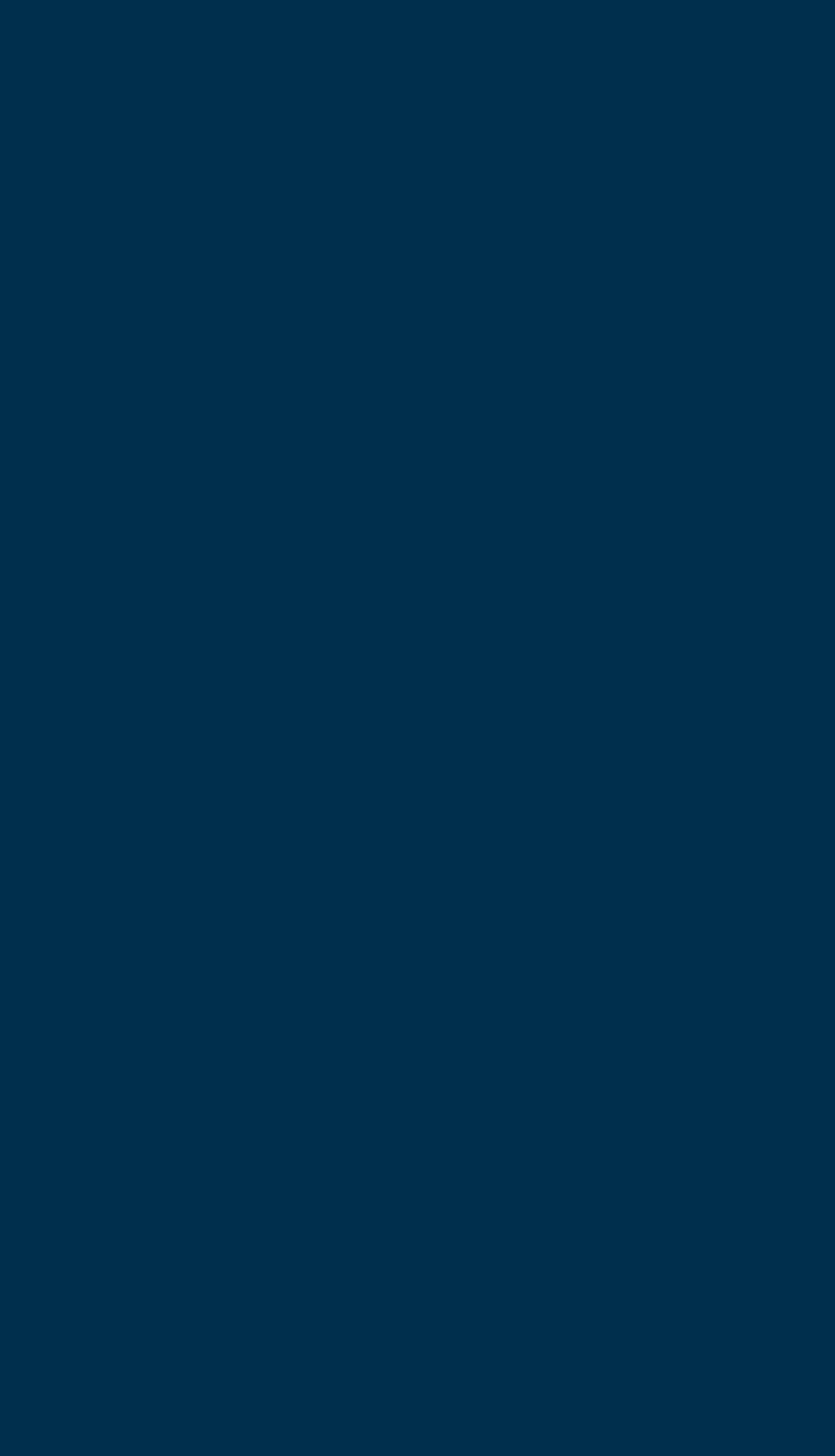Please give a succinct answer to the question in one word or phrase:
How many links are there on the webpage?

17